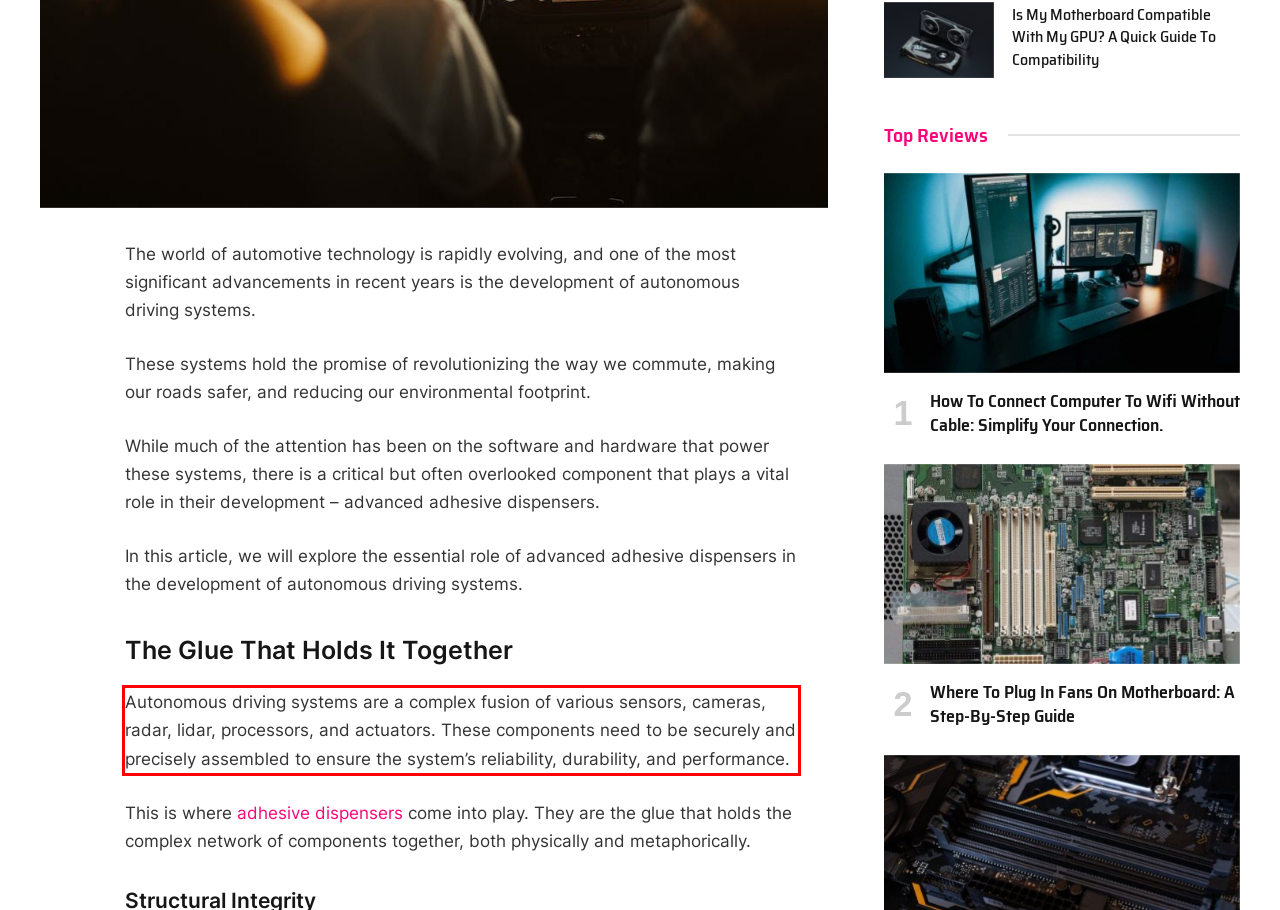There is a UI element on the webpage screenshot marked by a red bounding box. Extract and generate the text content from within this red box.

Autonomous driving systems are a complex fusion of various sensors, cameras, radar, lidar, processors, and actuators. These components need to be securely and precisely assembled to ensure the system’s reliability, durability, and performance.